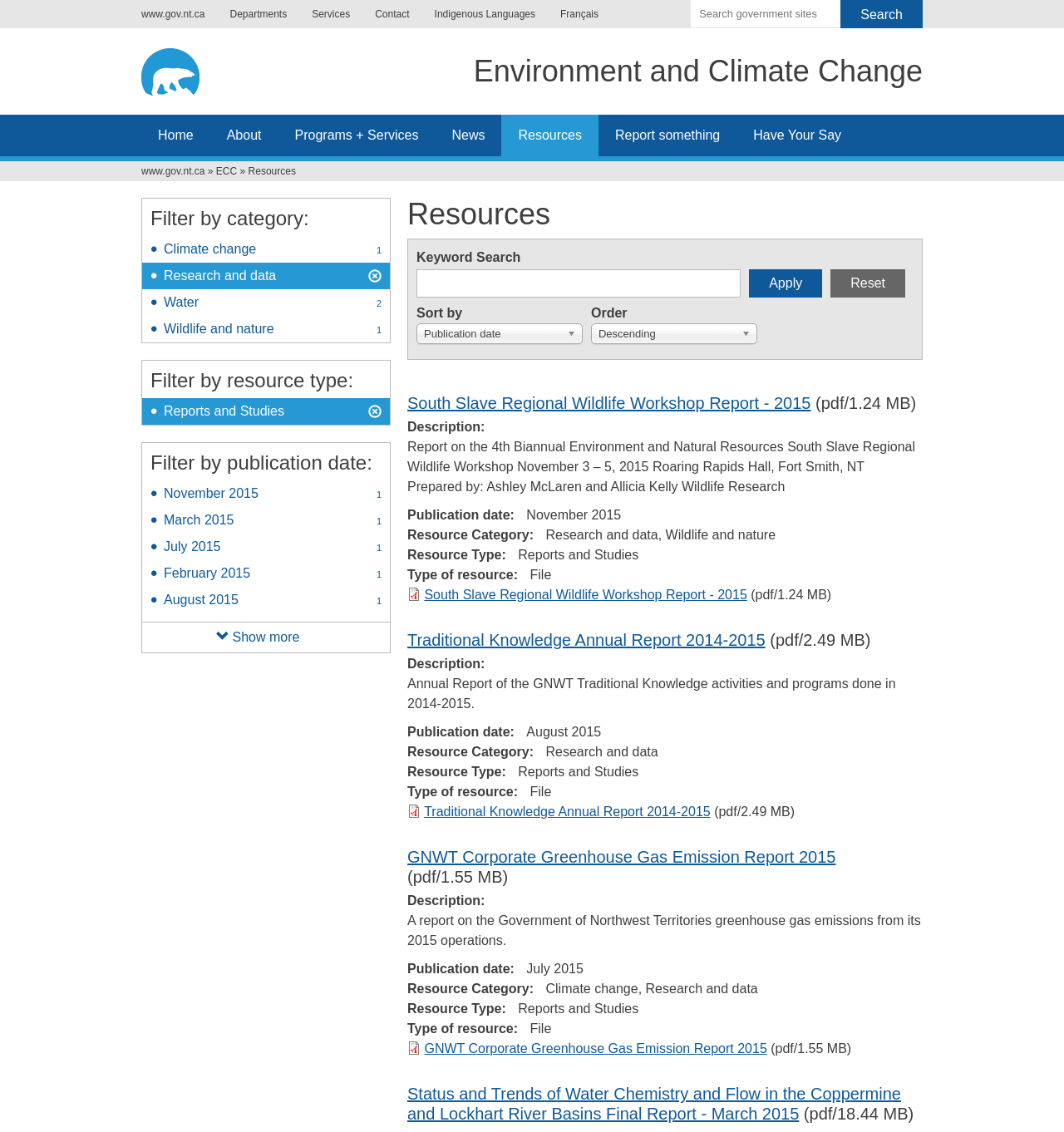Find the bounding box coordinates for the area that must be clicked to perform this action: "Search for resources".

[0.649, 0.0, 0.79, 0.025]